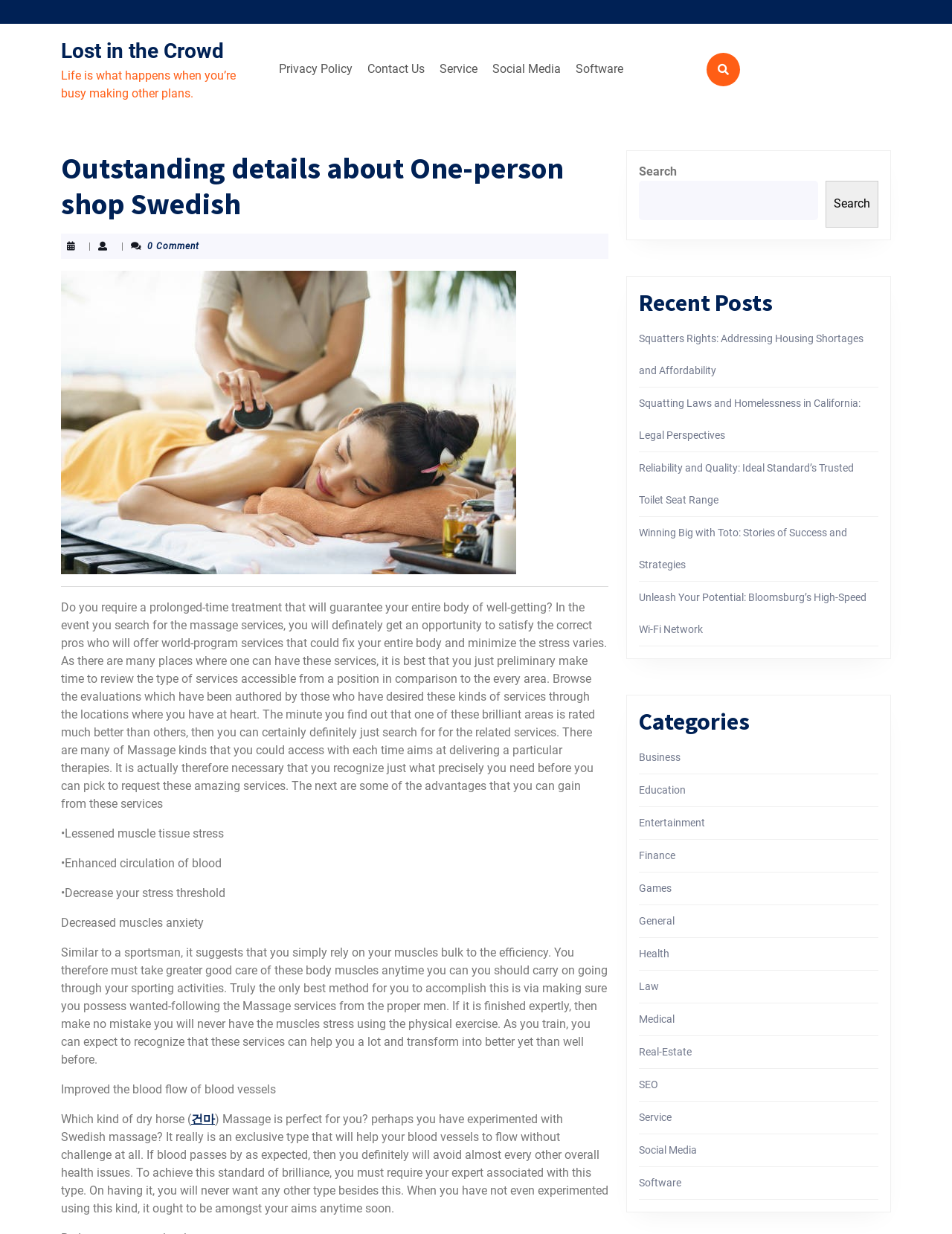What is the text of the webpage's headline?

Outstanding details about One-person shop Swedish